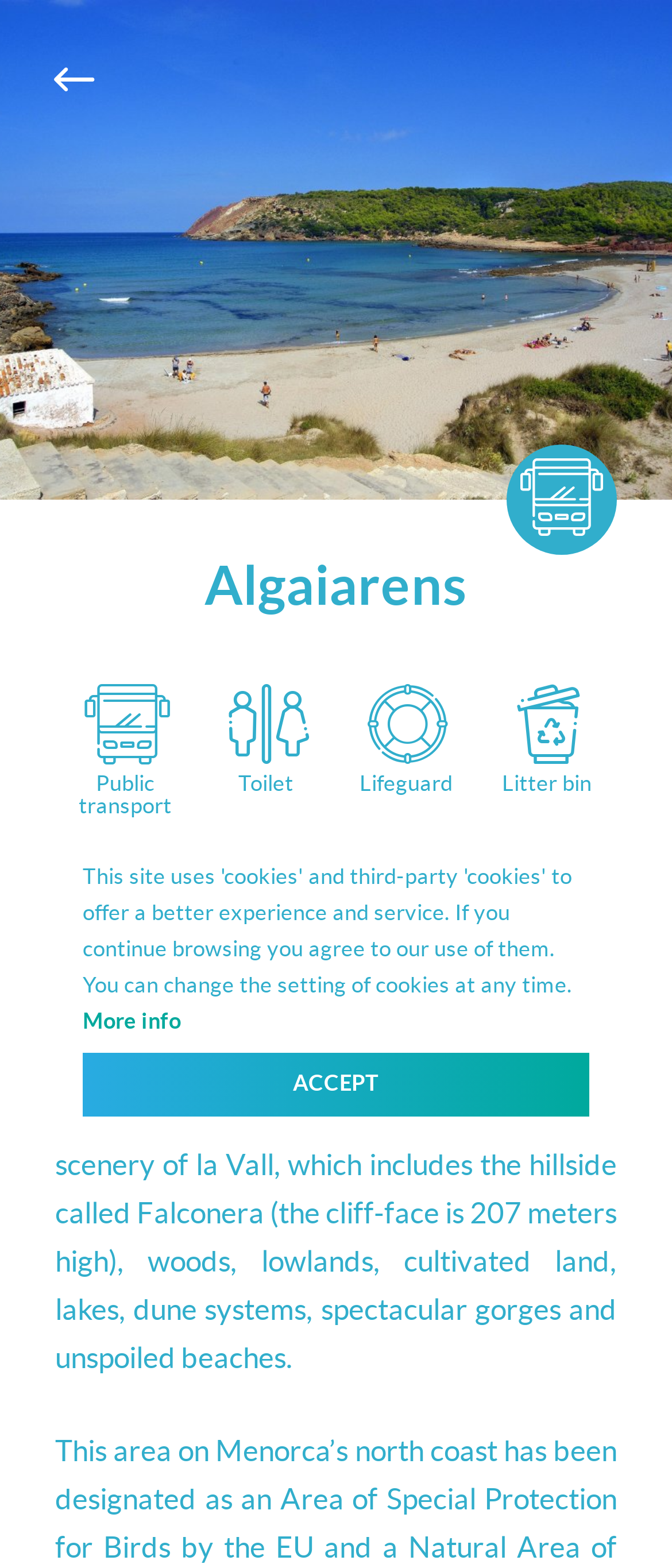From the details in the image, provide a thorough response to the question: How far are the La Vall and Algaiarens beaches from Ciutadella?

I found the text that describes the location of the La Vall and Algaiarens beaches, which mentions that they are about 11 km from Ciutadella. Therefore, the distance from Ciutadella to the beaches is 11 km.